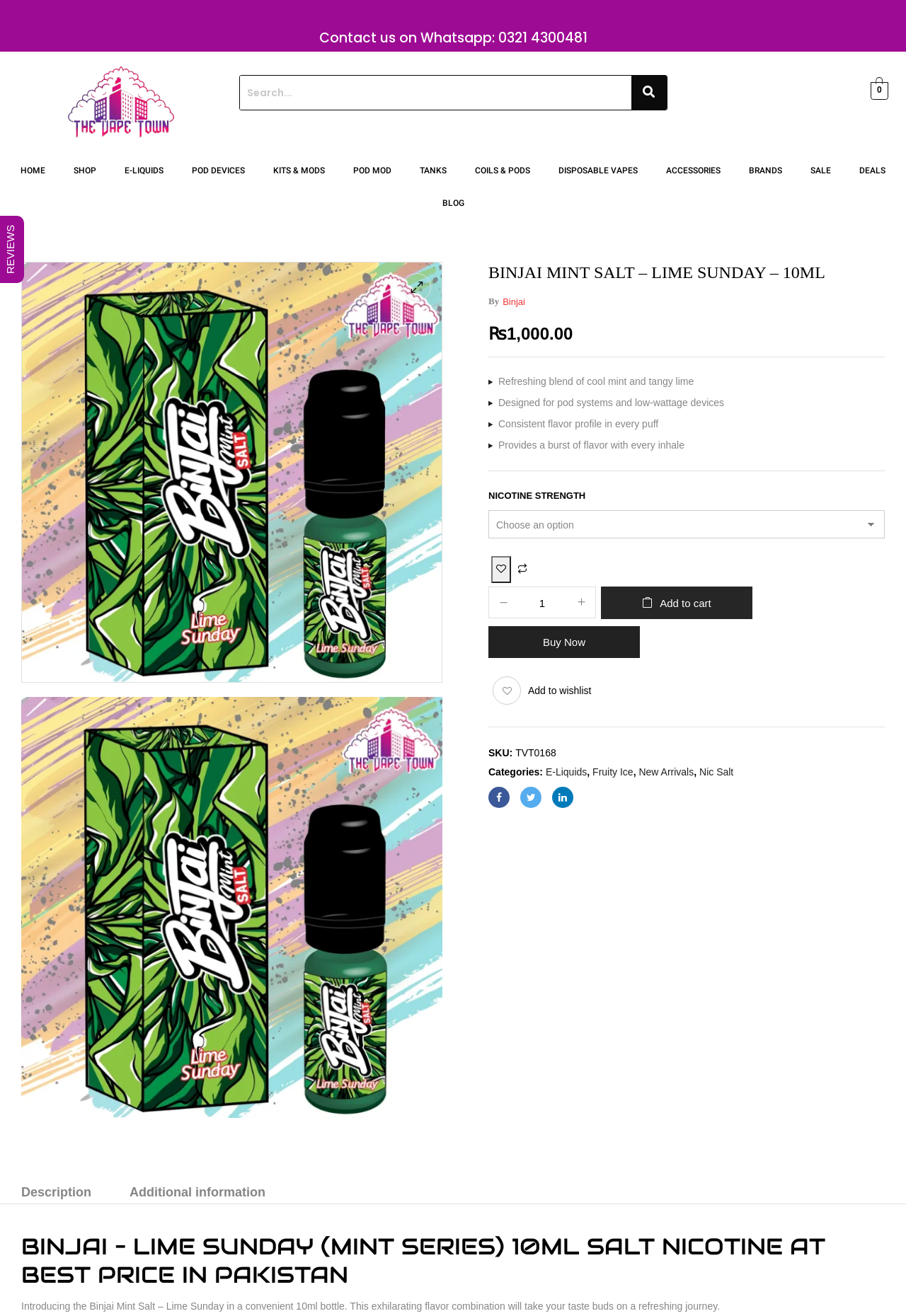Pinpoint the bounding box coordinates of the clickable area necessary to execute the following instruction: "Buy Now". The coordinates should be given as four float numbers between 0 and 1, namely [left, top, right, bottom].

[0.539, 0.476, 0.706, 0.5]